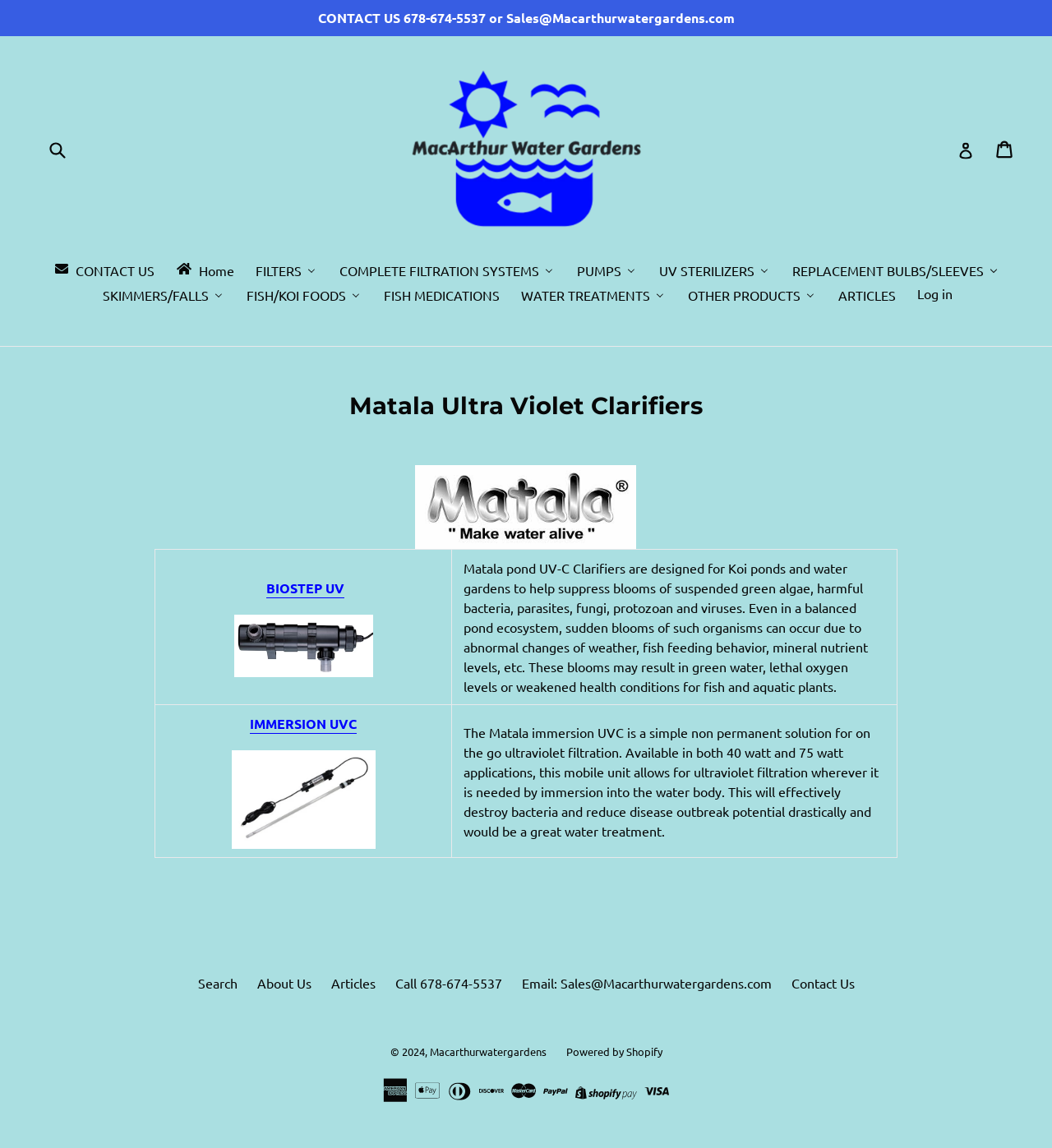Please identify the bounding box coordinates of the region to click in order to complete the task: "View IMMERSION UVC details". The coordinates must be four float numbers between 0 and 1, specified as [left, top, right, bottom].

[0.238, 0.623, 0.339, 0.64]